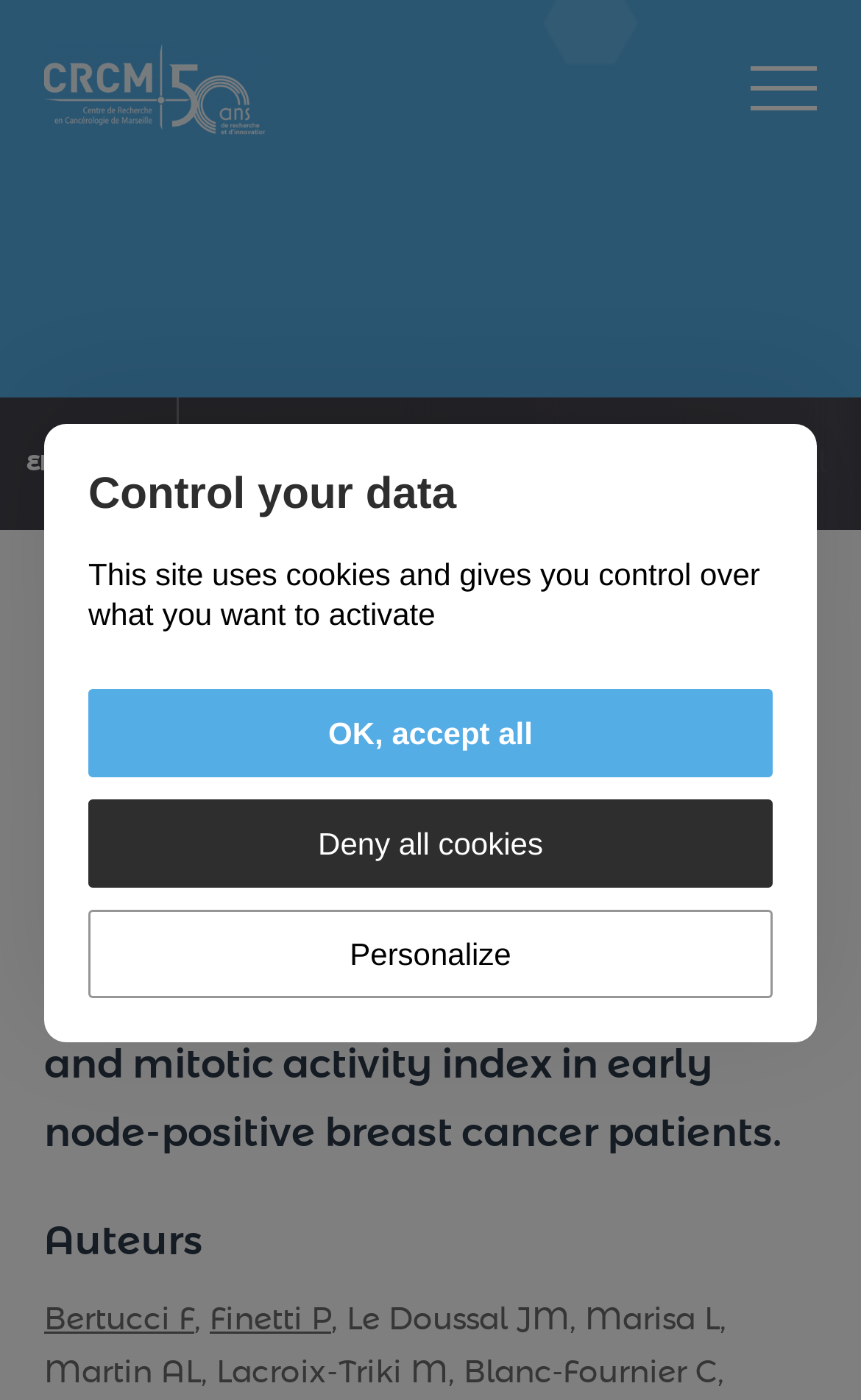How many authors are listed?
Provide a thorough and detailed answer to the question.

I counted the number of links under the 'Auteurs' heading, which are 'Bertucci F' and 'Finetti P', so there are 2 authors listed.